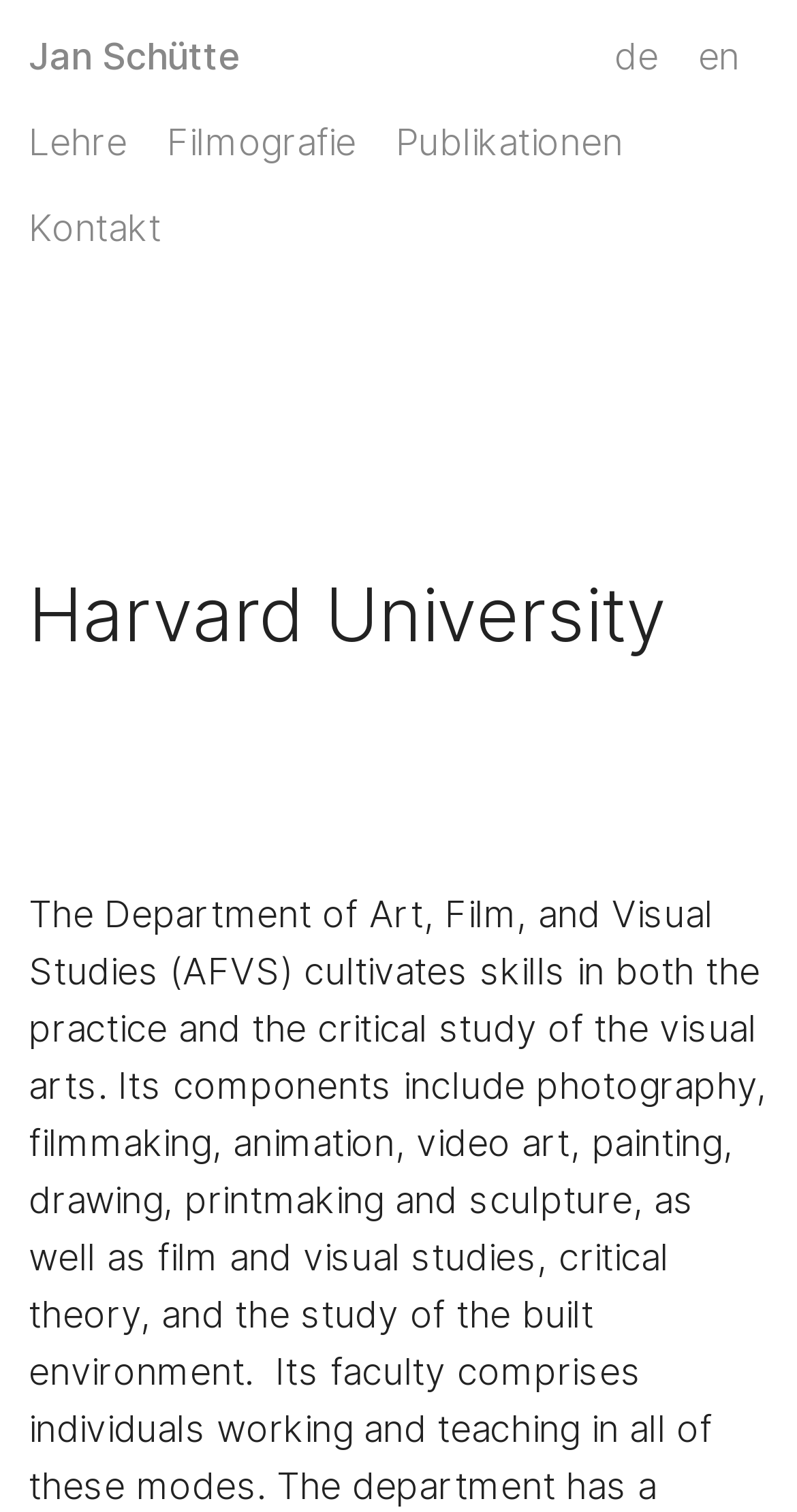Locate the UI element described by en in the provided webpage screenshot. Return the bounding box coordinates in the format (top-left x, top-left y, bottom-right x, bottom-right y), ensuring all values are between 0 and 1.

[0.876, 0.023, 0.928, 0.051]